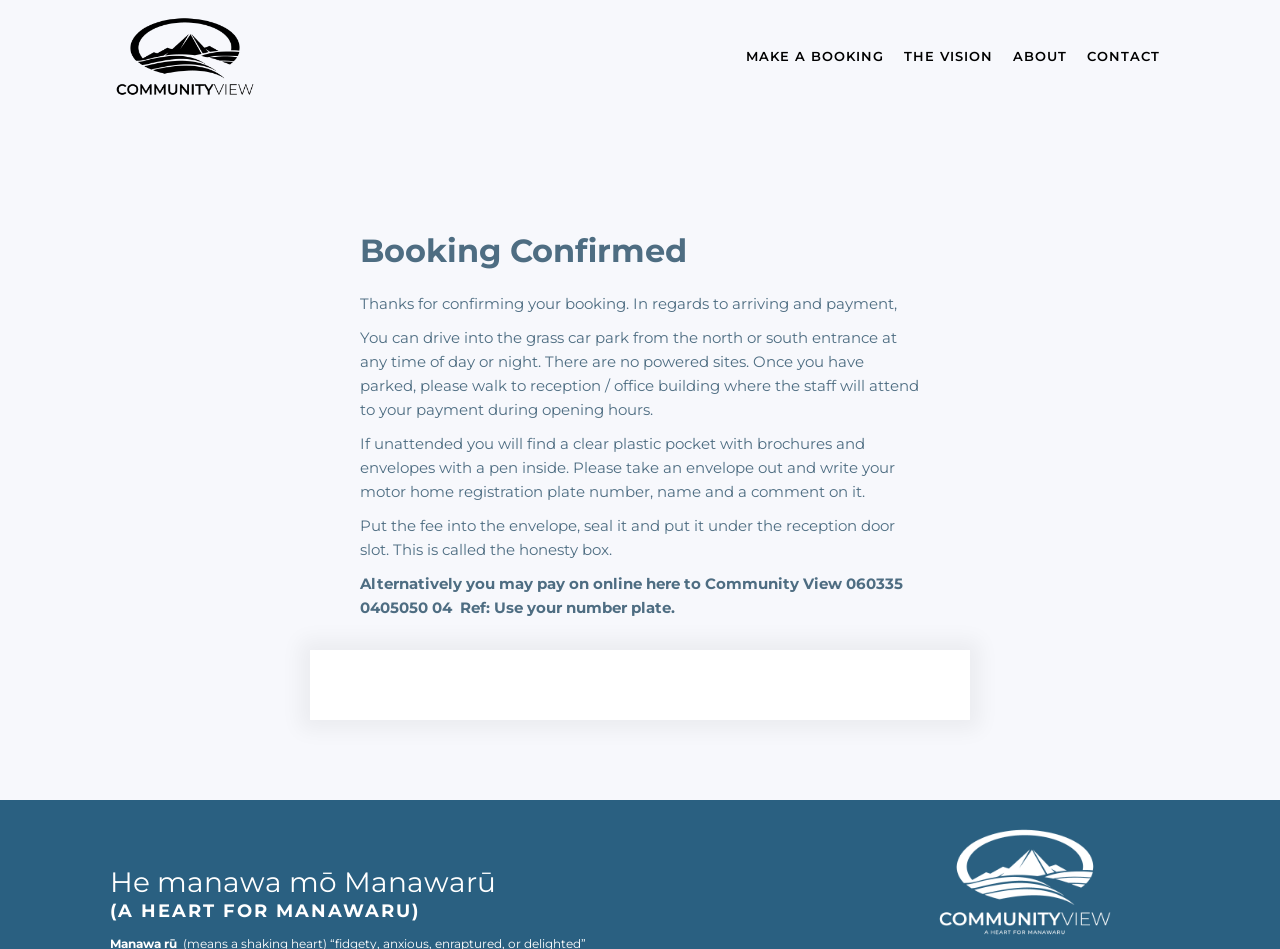Please answer the following question using a single word or phrase: What is the alternative way to pay besides using the honesty box?

Online payment